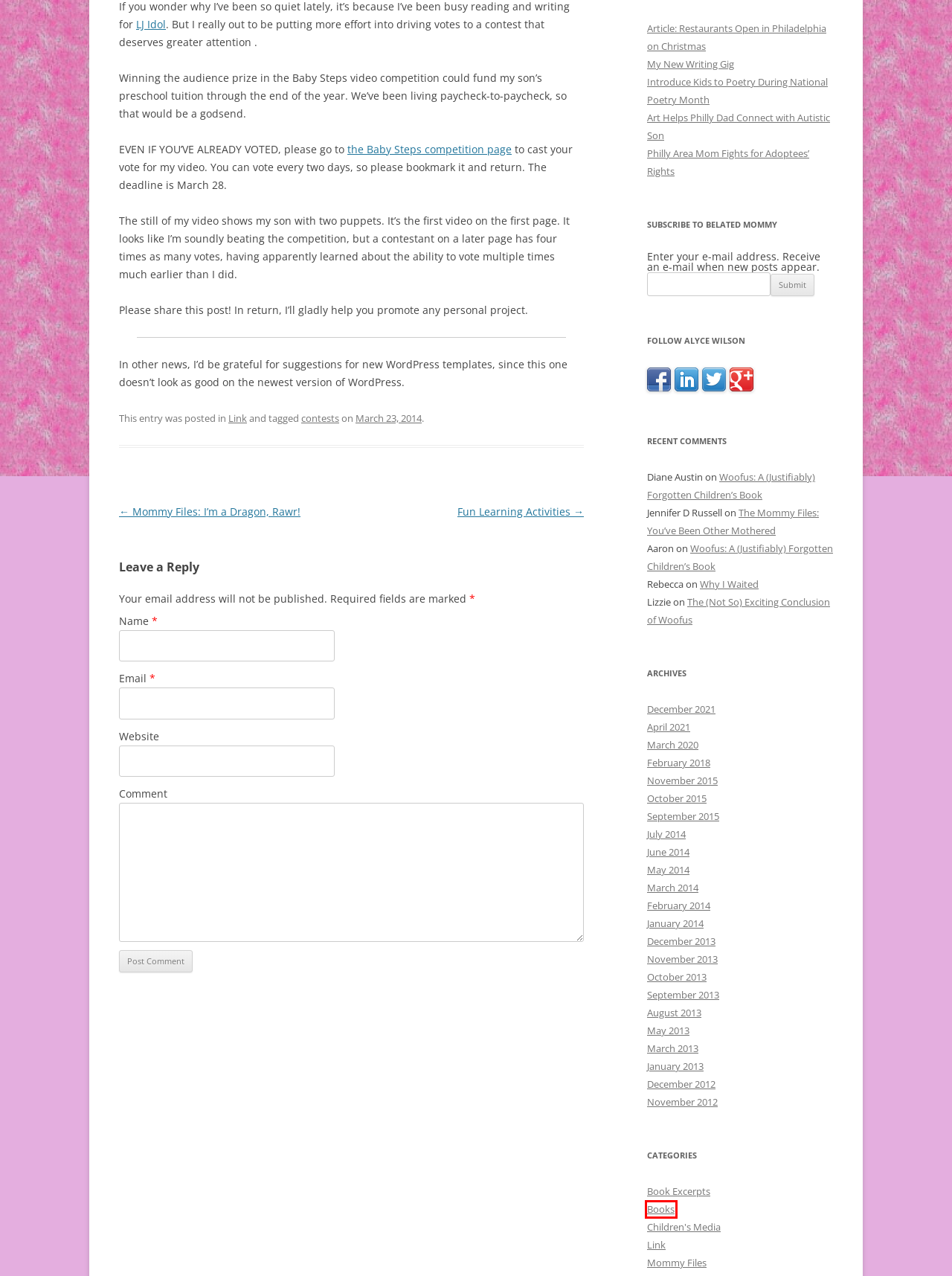You have a screenshot of a webpage with a red bounding box around a UI element. Determine which webpage description best matches the new webpage that results from clicking the element in the bounding box. Here are the candidates:
A. Books | Belated Mommy
B. My New Writing Gig | Belated Mommy
C. November | 2013 | Belated Mommy
D. Art Helps Philly Dad Connect with Autistic Son | Belated Mommy
E. November | 2012 | Belated Mommy
F. March | 2013 | Belated Mommy
G. February | 2014 | Belated Mommy
H. December | 2013 | Belated Mommy

A